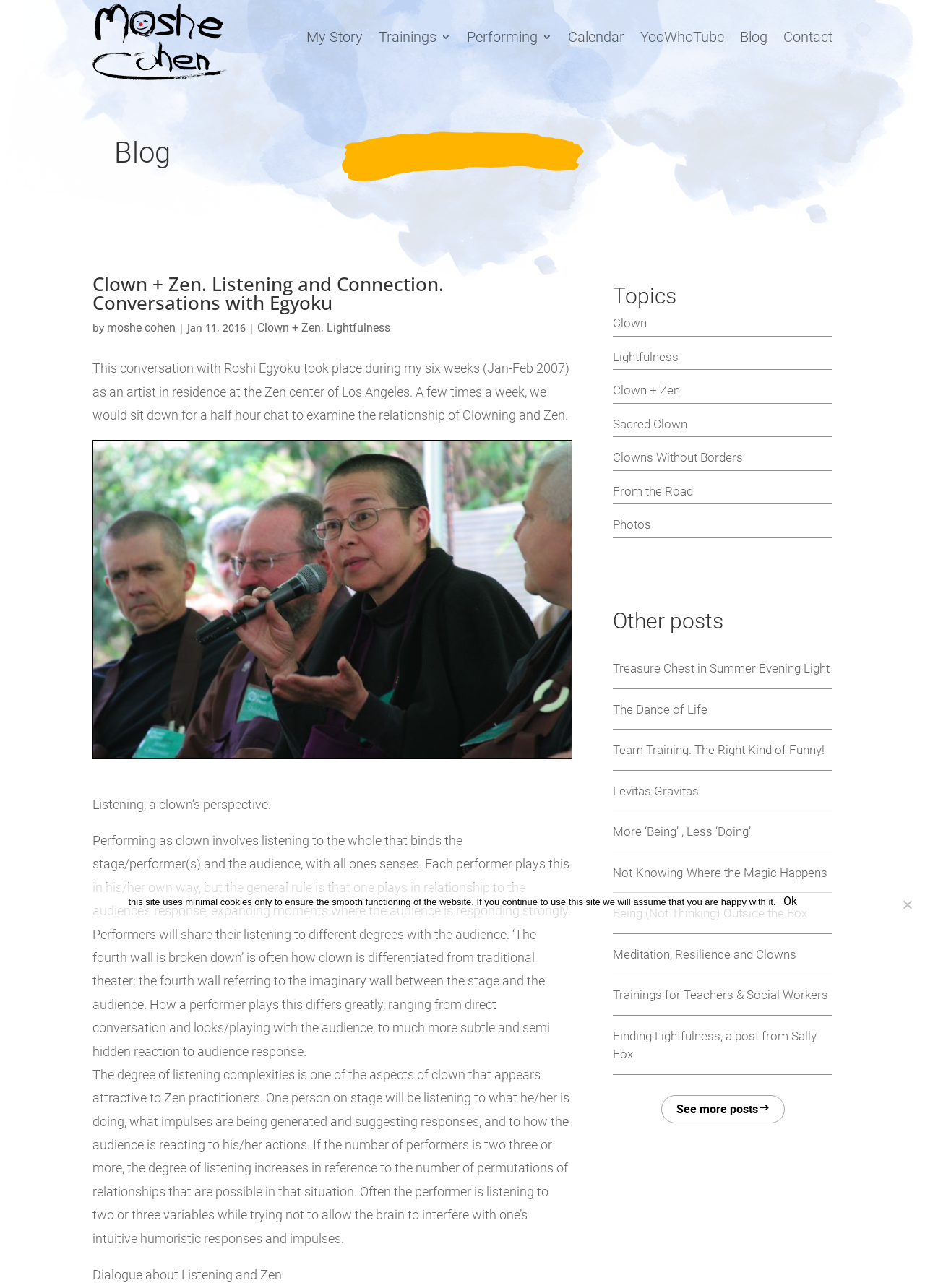Pinpoint the bounding box coordinates of the area that should be clicked to complete the following instruction: "View the calendar". The coordinates must be given as four float numbers between 0 and 1, i.e., [left, top, right, bottom].

[0.614, 0.024, 0.675, 0.037]